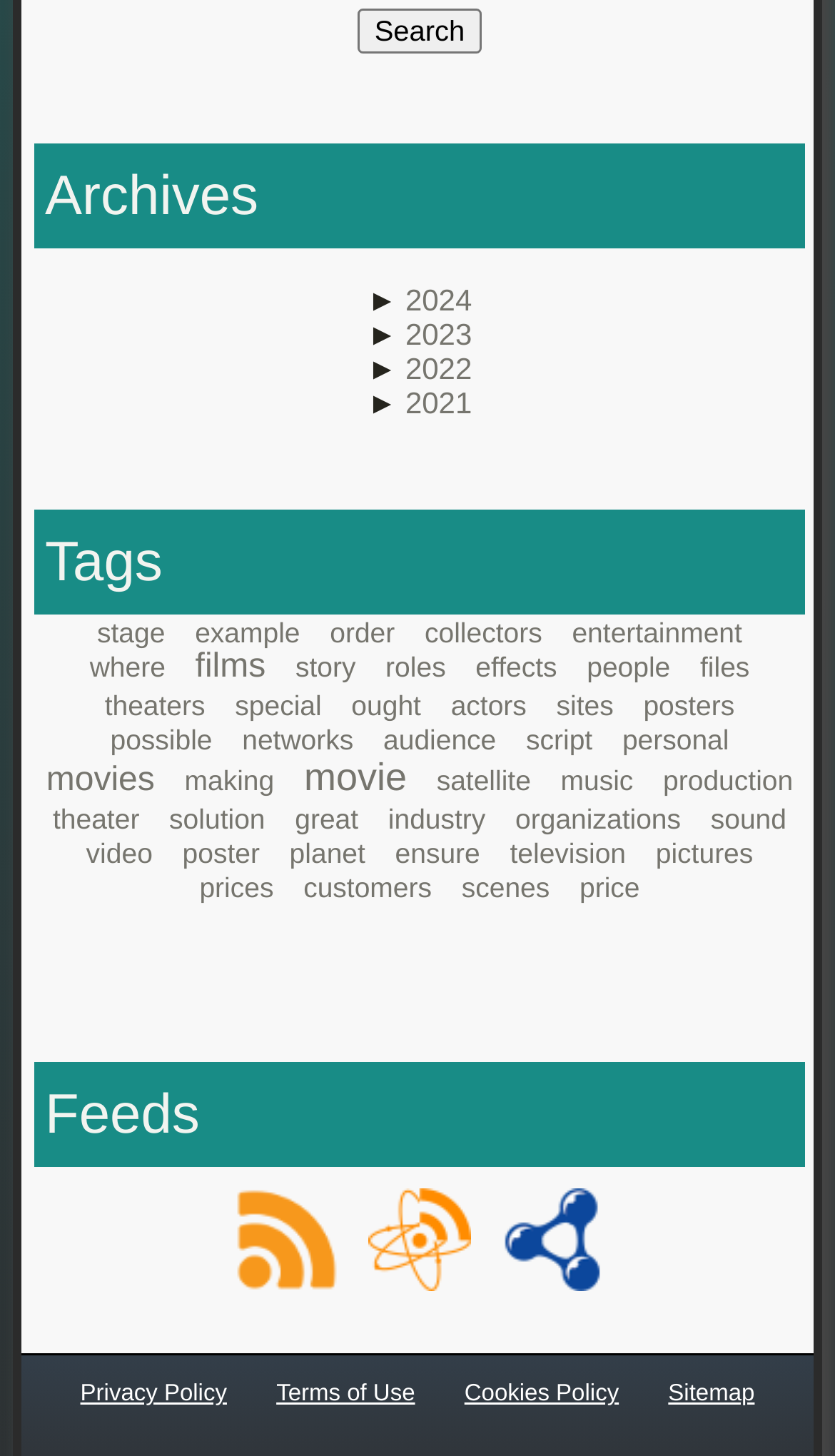Please specify the bounding box coordinates for the clickable region that will help you carry out the instruction: "Subscribe to the RSS feed".

[0.27, 0.868, 0.418, 0.891]